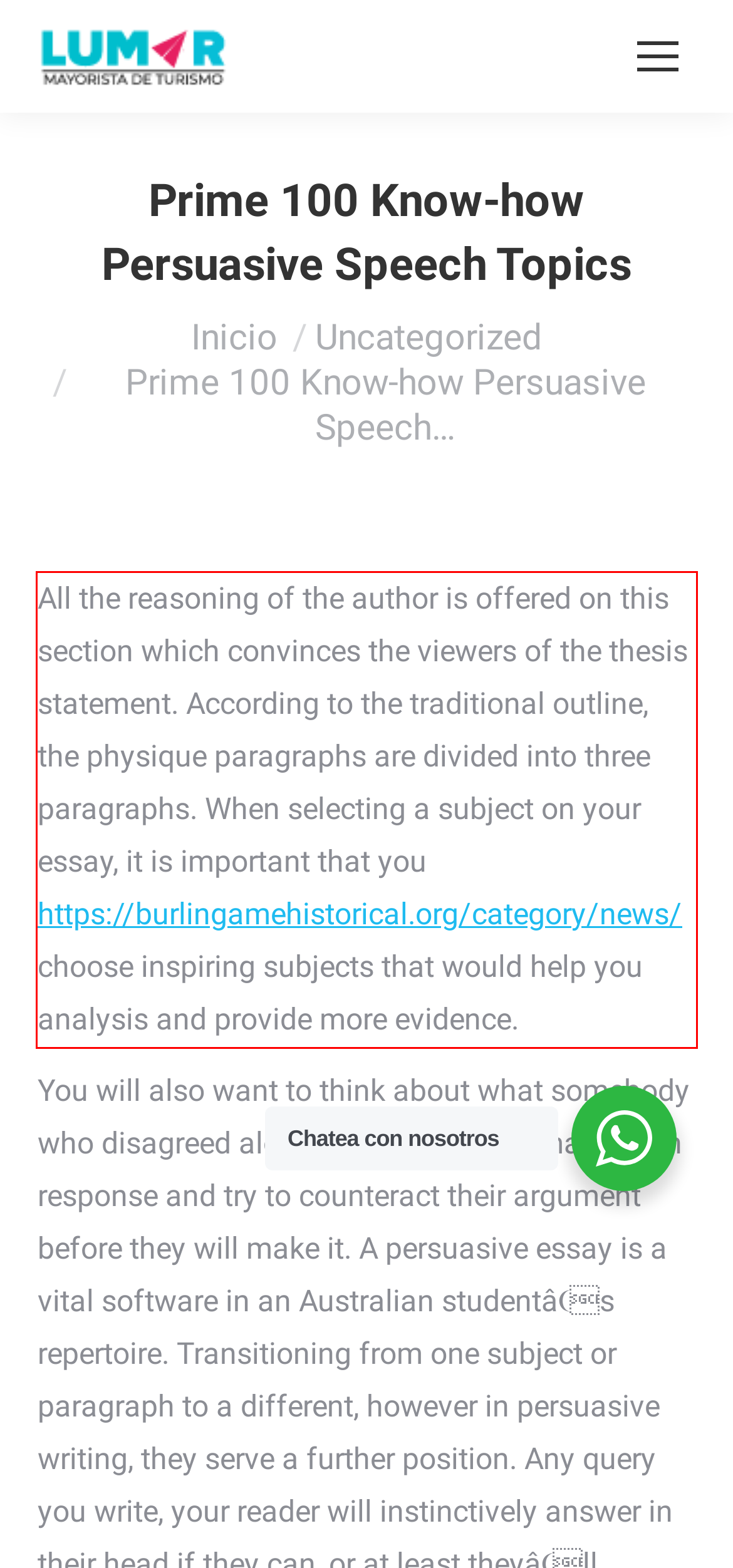Look at the provided screenshot of the webpage and perform OCR on the text within the red bounding box.

All the reasoning of the author is offered on this section which convinces the viewers of the thesis statement. According to the traditional outline, the physique paragraphs are divided into three paragraphs. When selecting a subject on your essay, it is important that you https://burlingamehistorical.org/category/news/ choose inspiring subjects that would help you analysis and provide more evidence.